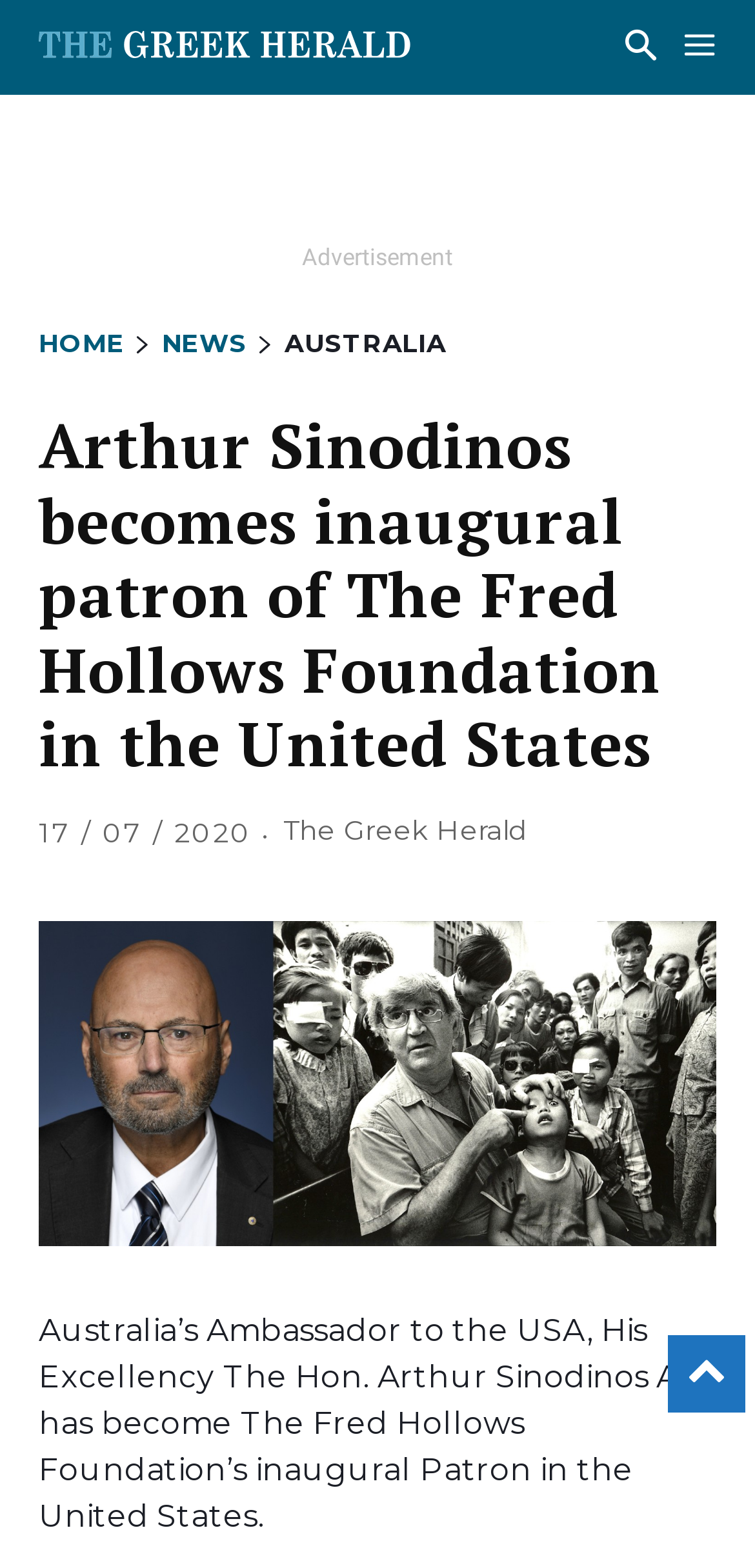Please provide a one-word or short phrase answer to the question:
What is the date of the article?

17 / 07 / 2020